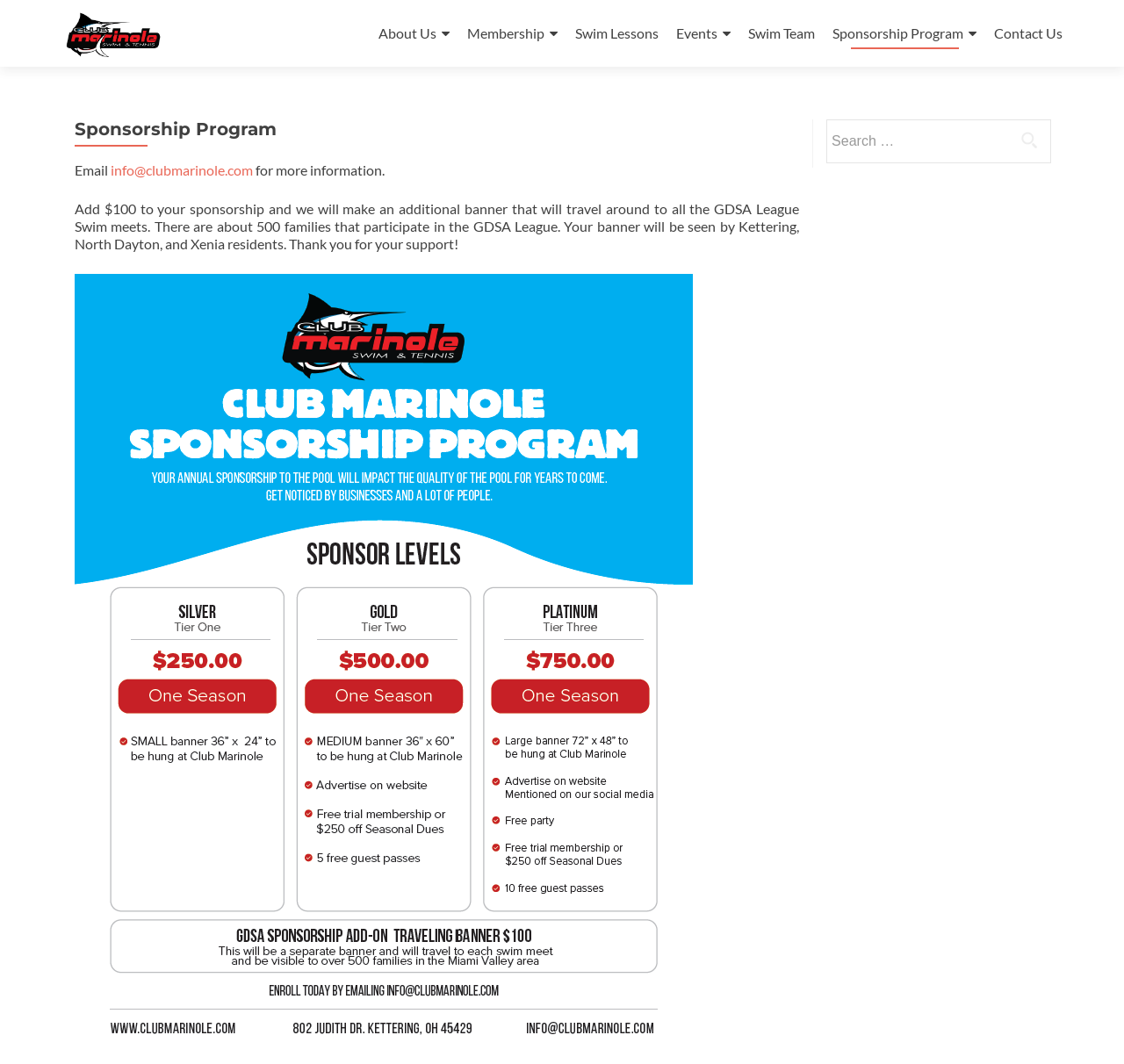Could you determine the bounding box coordinates of the clickable element to complete the instruction: "Search for something"? Provide the coordinates as four float numbers between 0 and 1, i.e., [left, top, right, bottom].

[0.735, 0.112, 0.935, 0.153]